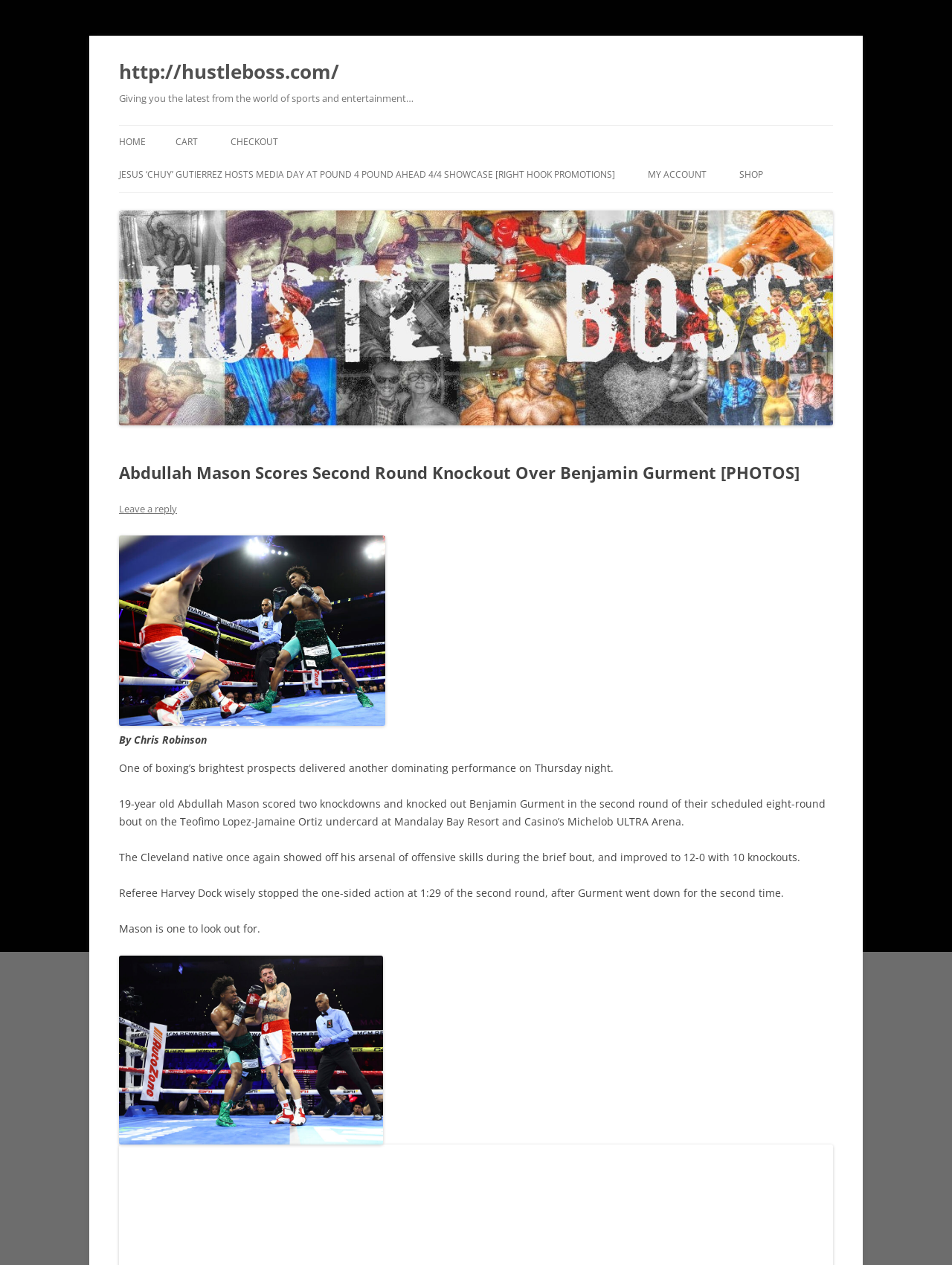Offer a detailed explanation of the webpage layout and contents.

The webpage is about a sports news article, specifically a boxing match between Abdullah Mason and Benjamin Gurment. At the top, there is a heading with the website's URL, "http://hustleboss.com/", which is also a link. Below it, there is a brief description of the website, "Giving you the latest from the world of sports and entertainment…".

On the top-right side, there are several links, including "HOME", "CART", "CHECKOUT", "MY ACCOUNT", and "SHOP", which are likely navigation links for the website. Below these links, there is a prominent link to another article, "JESUS ‘CHUY’ GUTIERREZ HOSTS MEDIA DAY AT POUND 4 POUND AHEAD 4/4 SHOWCASE [RIGHT HOOK PROMOTIONS]".

The main content of the webpage is an article about Abdullah Mason's boxing match. The article's title, "Abdullah Mason Scores Second Round Knockout Over Benjamin Gurment [PHOTOS]", is a heading that spans the width of the page. Below the title, there is a link to "Leave a reply", indicating that readers can comment on the article.

The article itself is divided into several paragraphs, describing Mason's dominating performance, including two knockdowns and a knockout in the second round. The text is accompanied by two figures, which are likely images related to the article, with captions. The first figure has a link to an unknown destination, while the second figure does not have any links.

At the bottom of the article, there is a byline, "By Chris Robinson", indicating the author of the article. Overall, the webpage is focused on presenting a sports news article, with a clear structure and easy-to-read content.